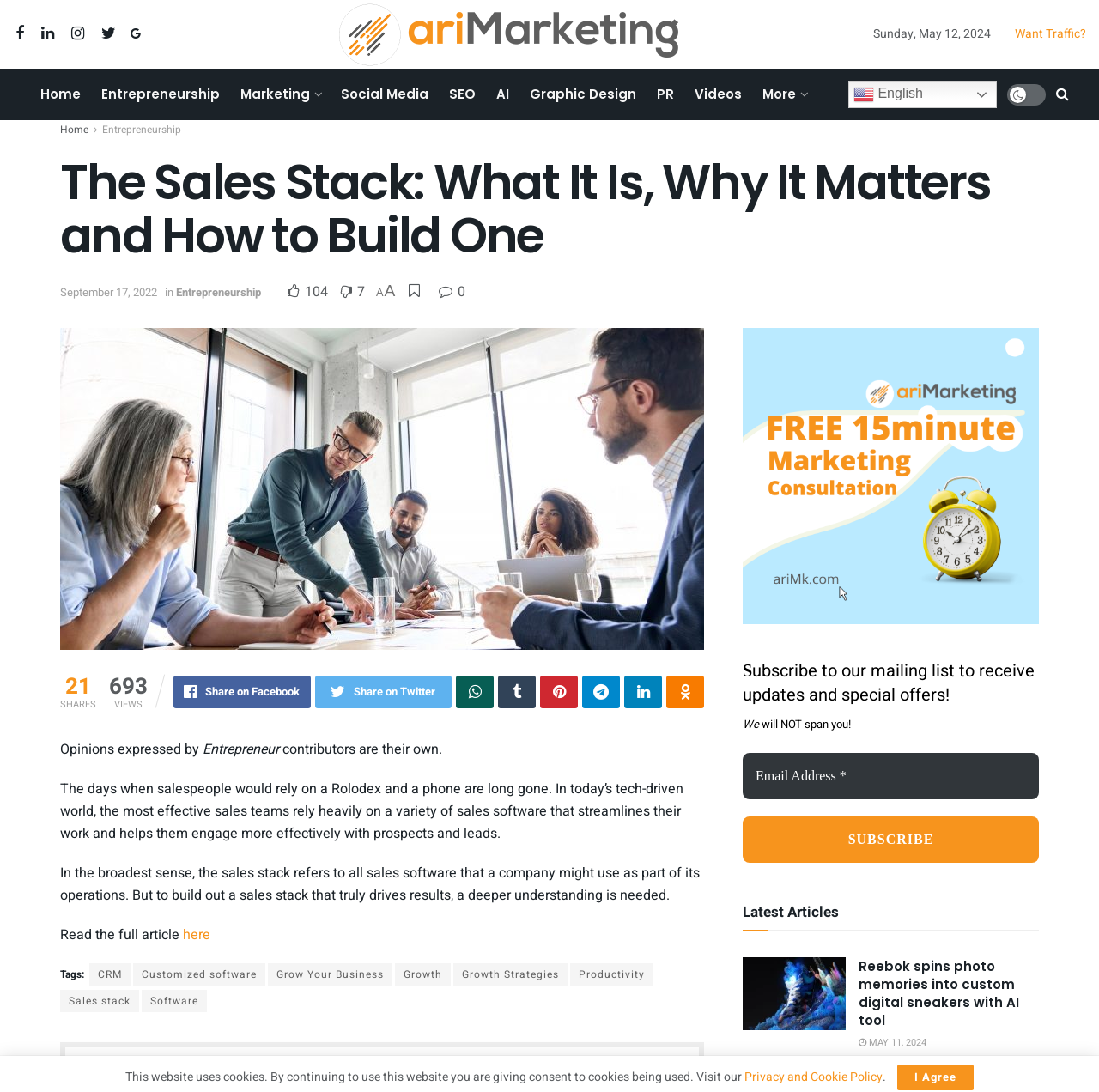Answer the question below with a single word or a brief phrase: 
What is the date of the article?

September 17, 2022